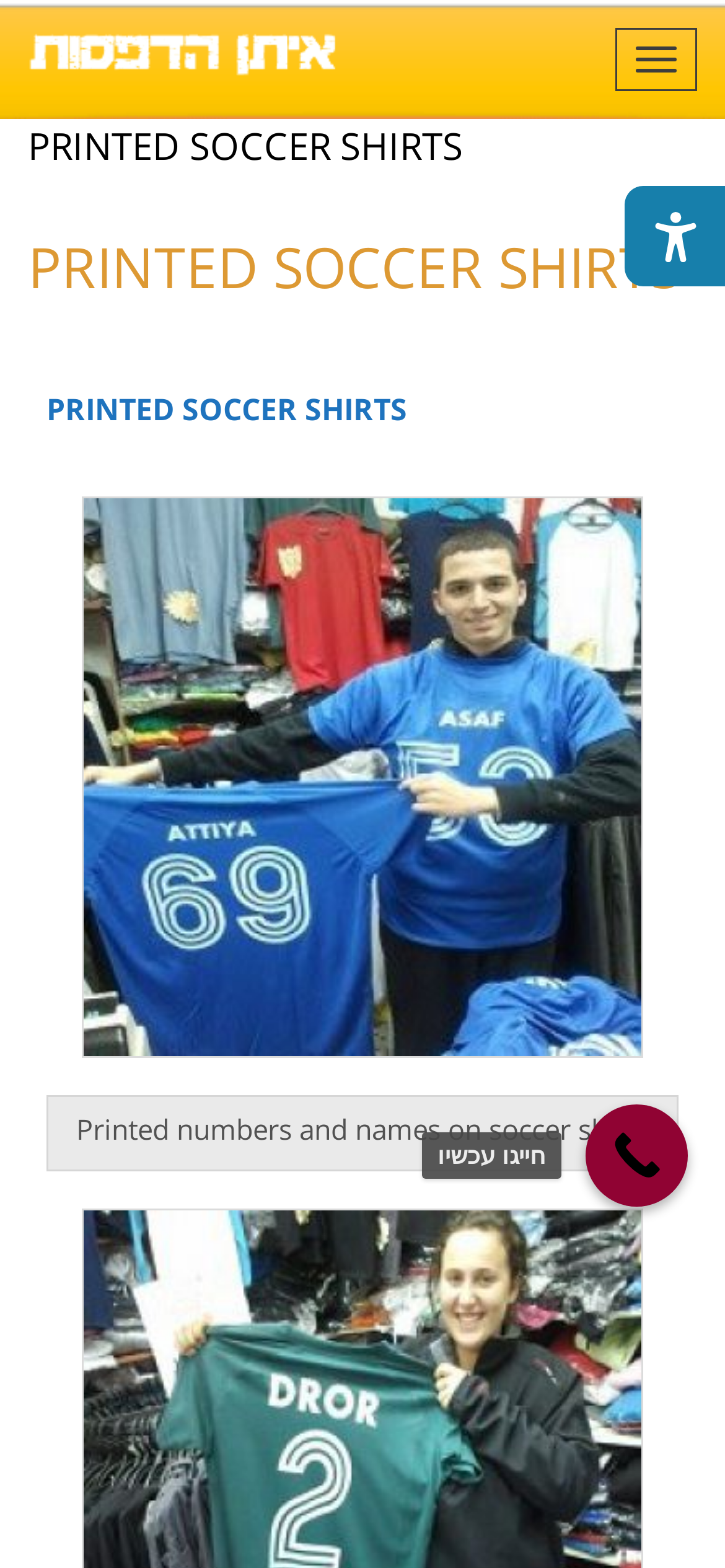Use the details in the image to answer the question thoroughly: 
What is the purpose of the button?

The button element with the bounding box coordinates [0.849, 0.018, 0.962, 0.058] has the text 'Toggle navigation', which suggests that its purpose is to toggle the navigation menu.